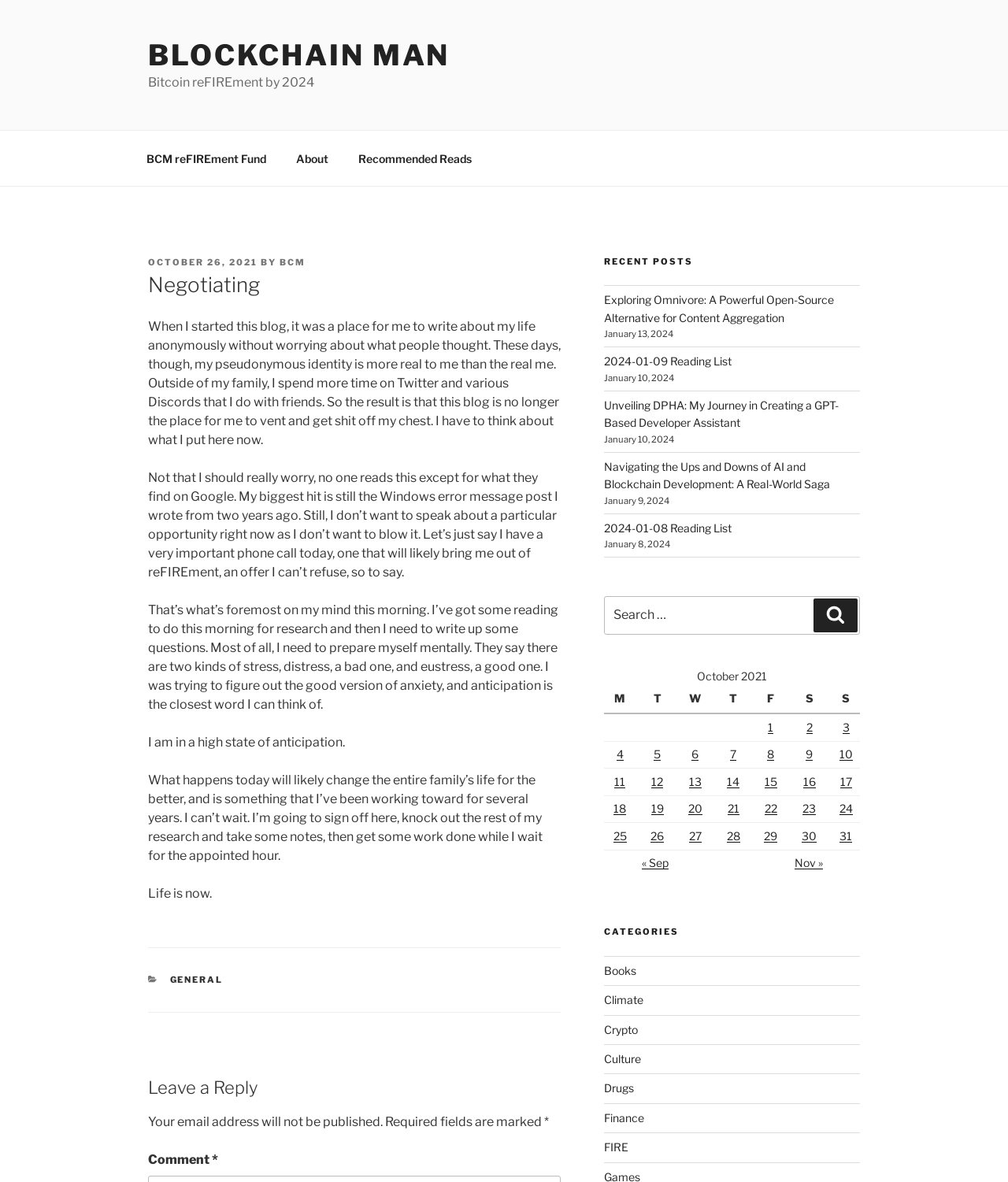Answer the question below in one word or phrase:
What is the author's relationship with Twitter and Discord?

The author spends more time on Twitter and Discord than with friends